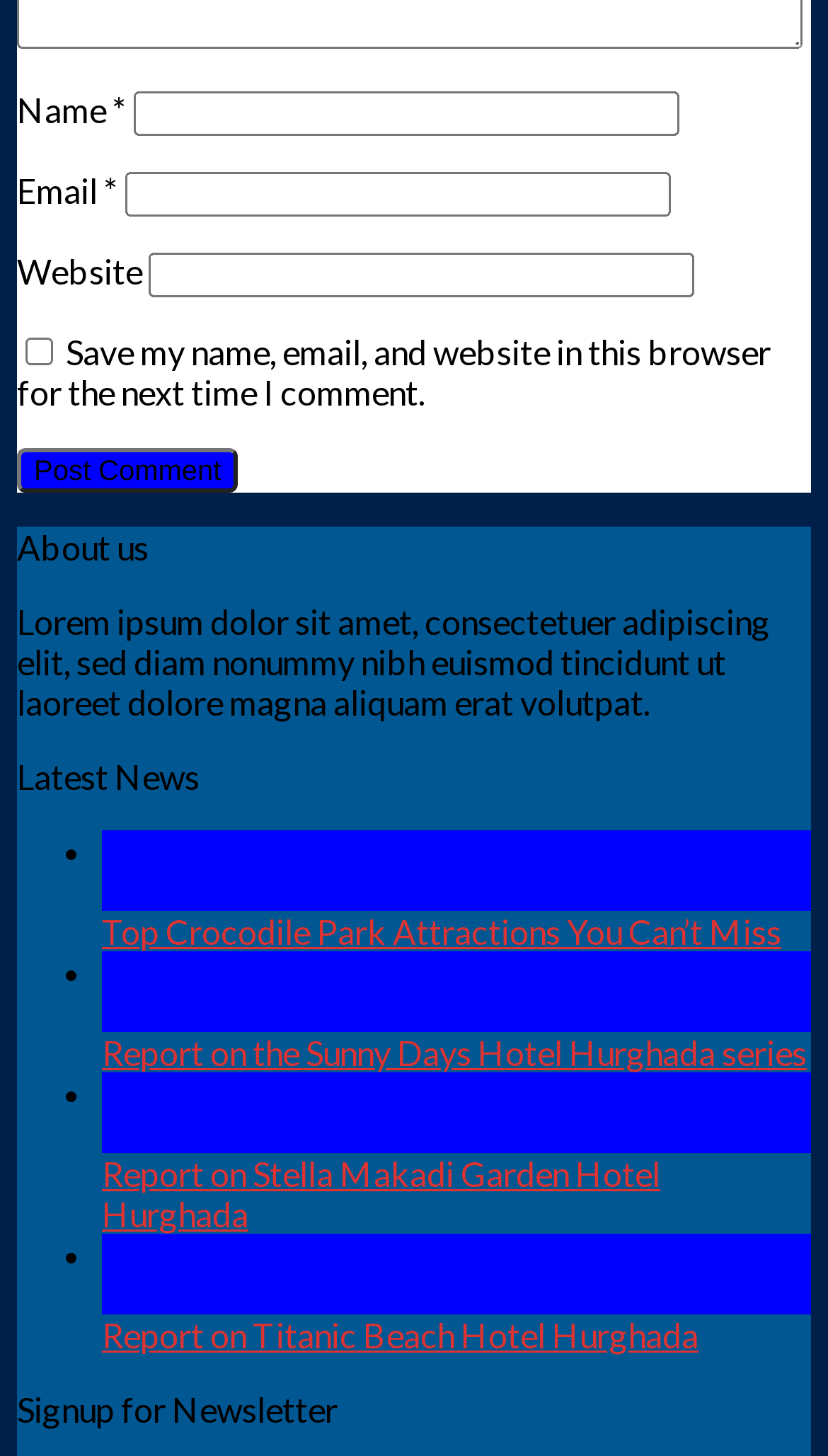Please reply with a single word or brief phrase to the question: 
What is the purpose of the 'Post Comment' button?

Submit comment